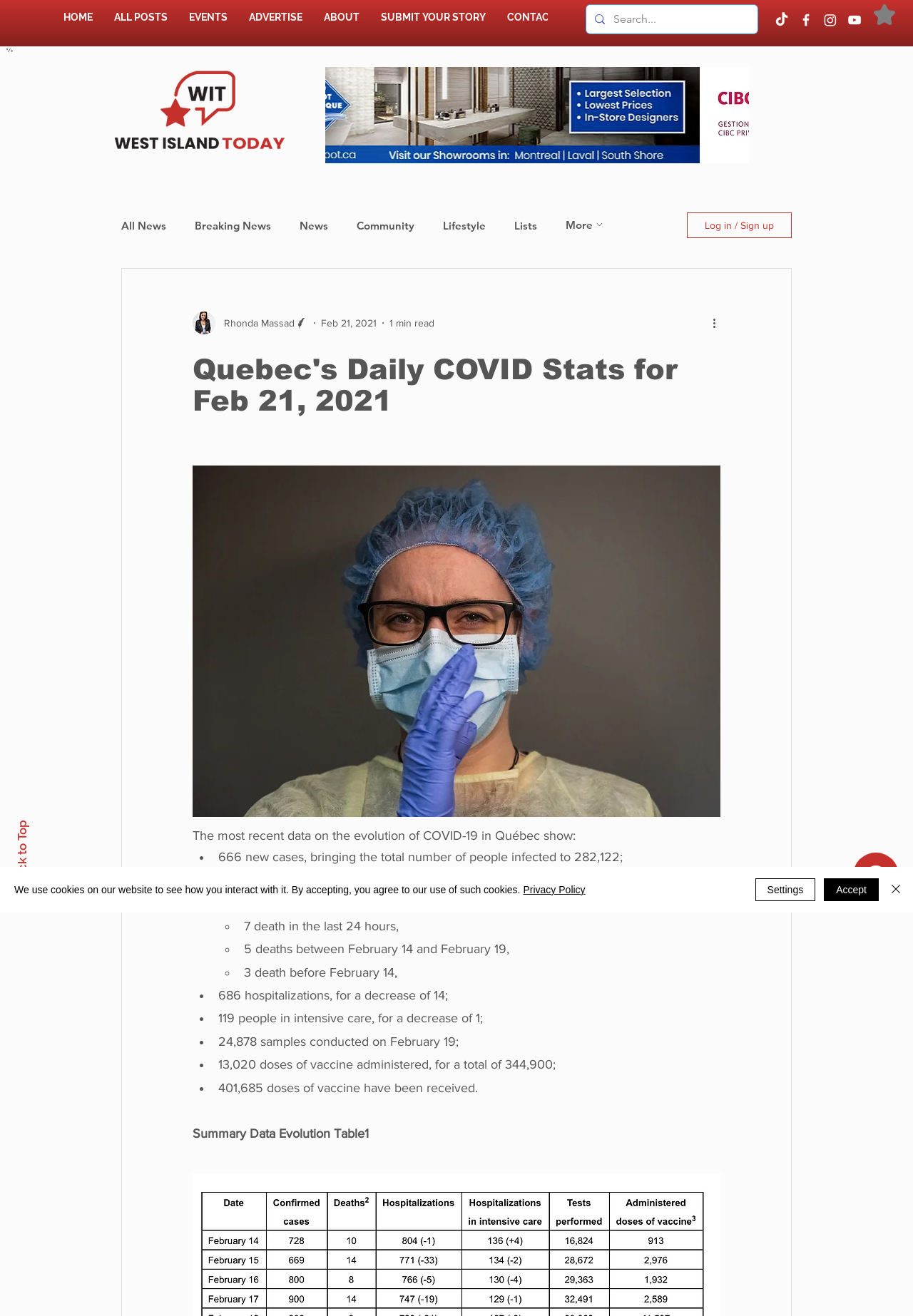Please locate the bounding box coordinates for the element that should be clicked to achieve the following instruction: "Search for something". Ensure the coordinates are given as four float numbers between 0 and 1, i.e., [left, top, right, bottom].

[0.642, 0.004, 0.83, 0.025]